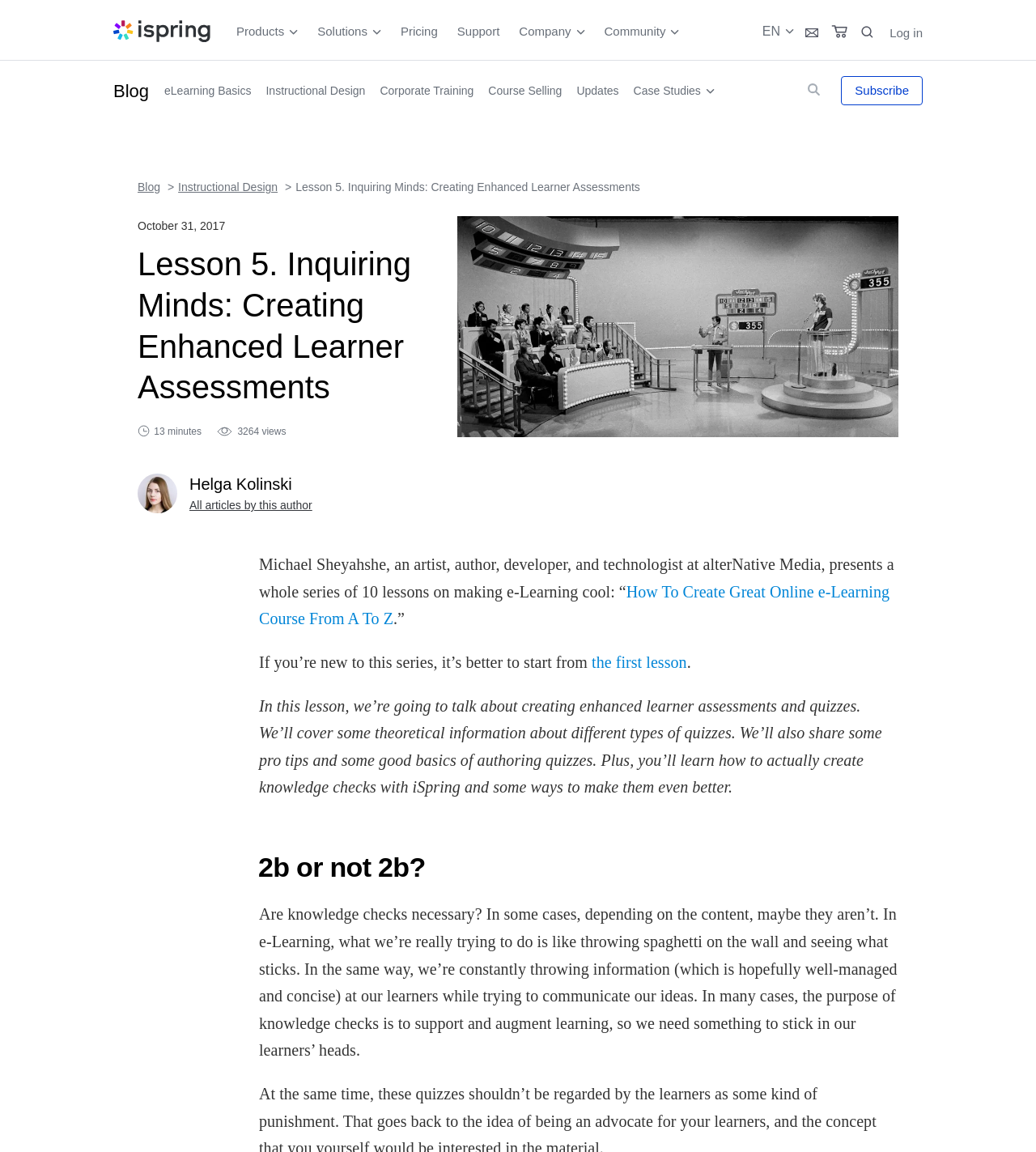Locate the bounding box coordinates of the clickable area needed to fulfill the instruction: "Read the 'eLearning Basics' article".

[0.159, 0.053, 0.243, 0.084]